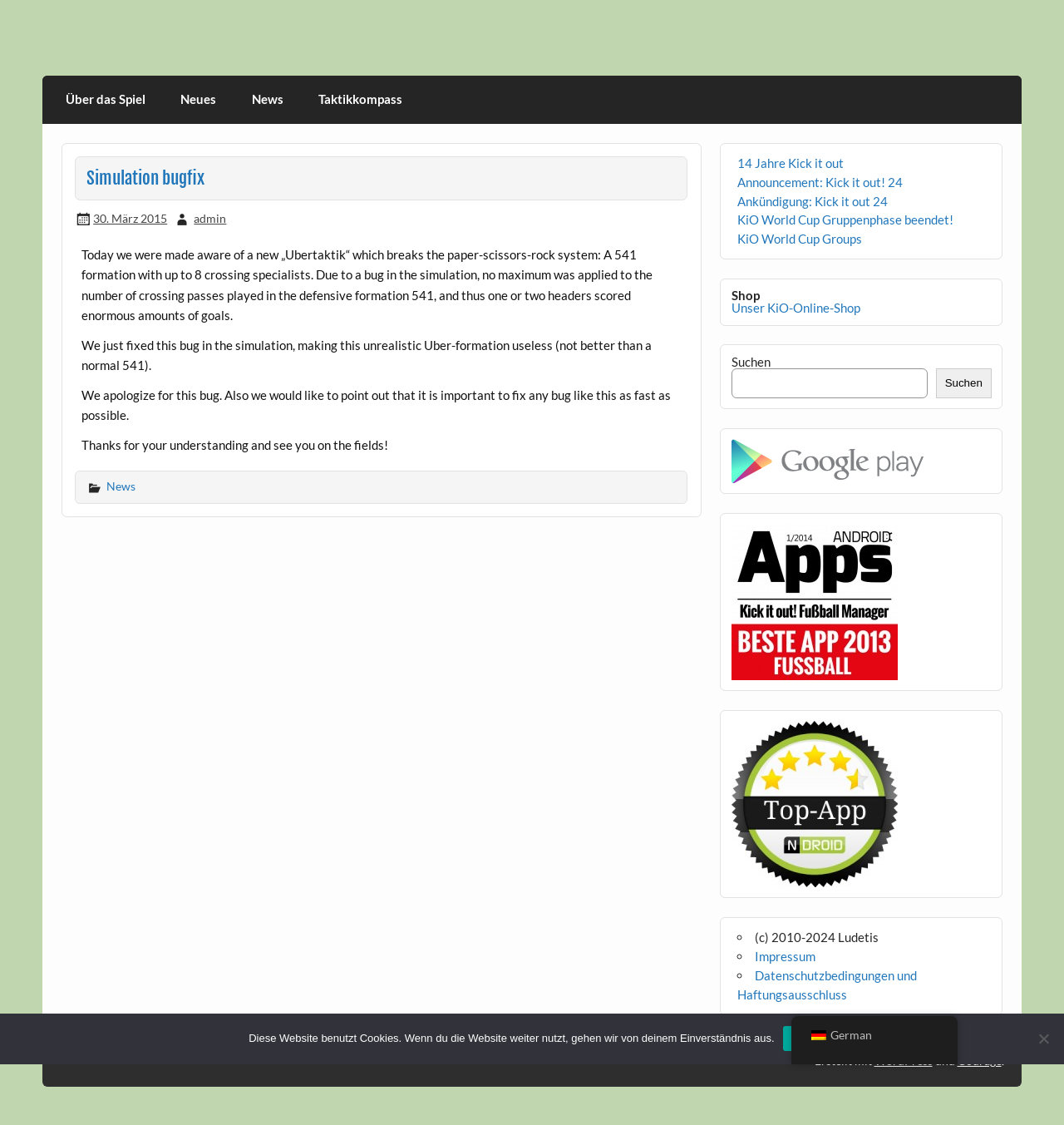Based on the image, please elaborate on the answer to the following question:
What is the copyright year range mentioned at the bottom of the webpage?

I found the copyright information at the bottom of the webpage, which mentions '(c) 2010-2024 Ludetis'. This indicates that the copyright year range is from 2010 to 2024.